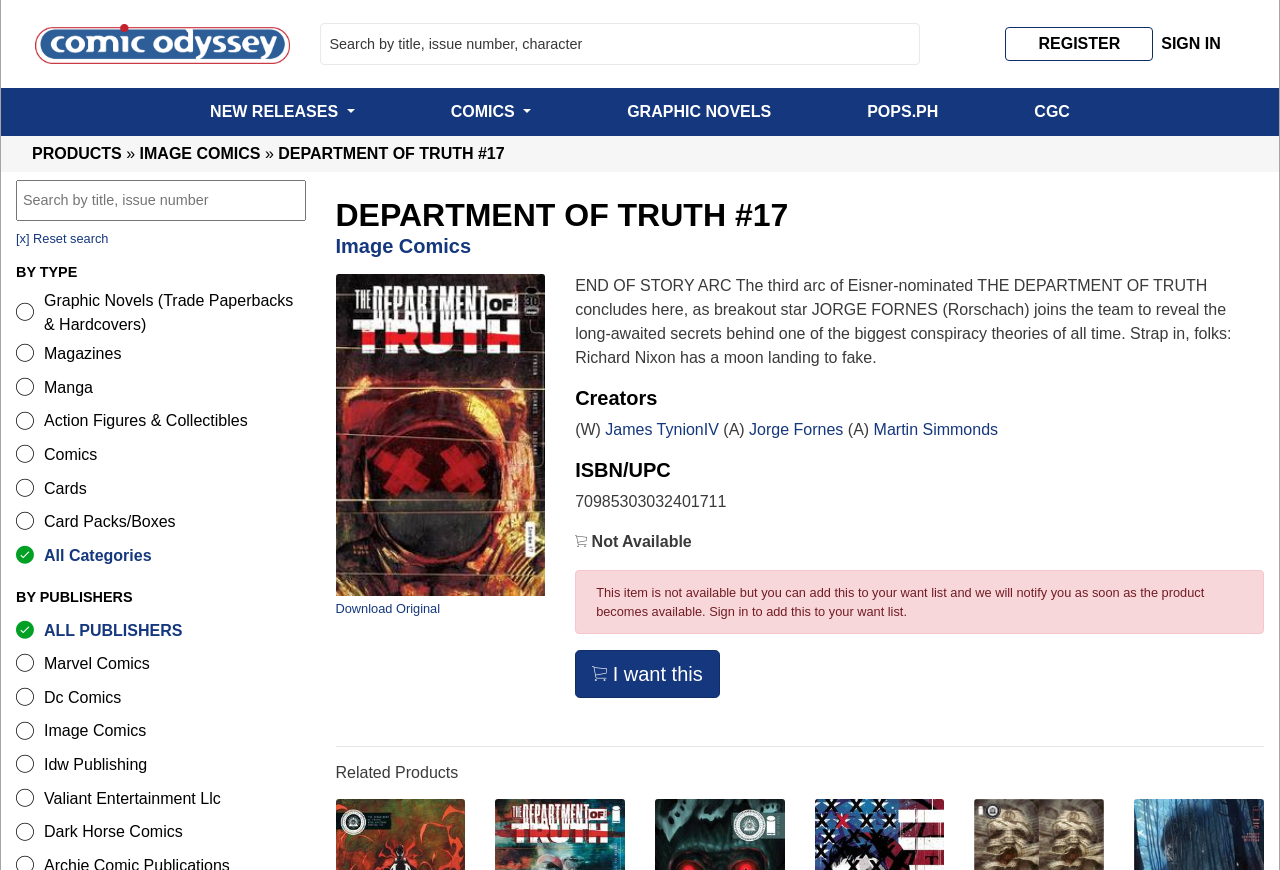What type of products are listed under 'BY TYPE'?
From the image, provide a succinct answer in one word or a short phrase.

Graphic Novels, Magazines, etc.